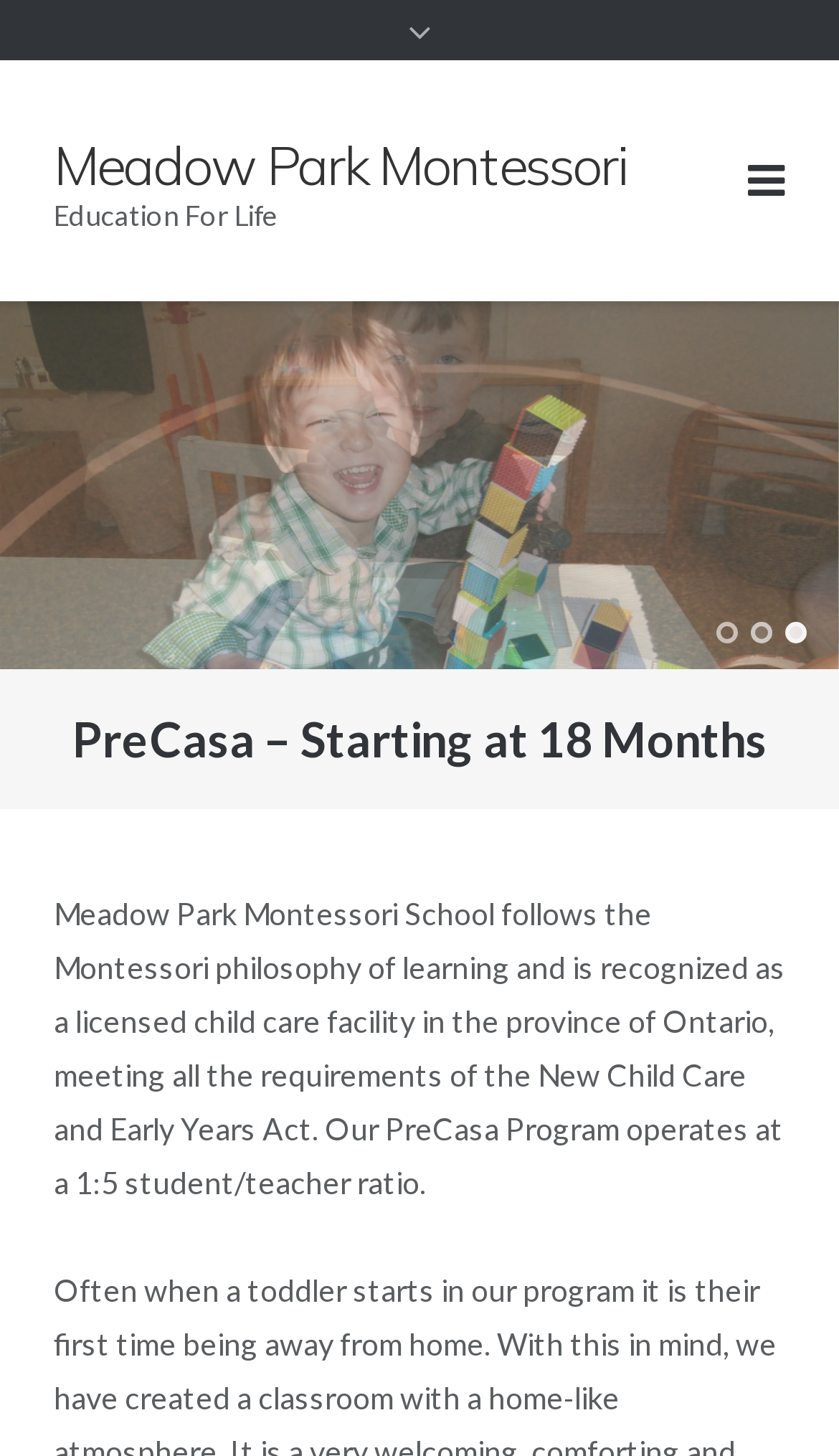Please provide the bounding box coordinate of the region that matches the element description: Meadow Park Montessori. Coordinates should be in the format (top-left x, top-left y, bottom-right x, bottom-right y) and all values should be between 0 and 1.

[0.064, 0.146, 0.749, 0.191]